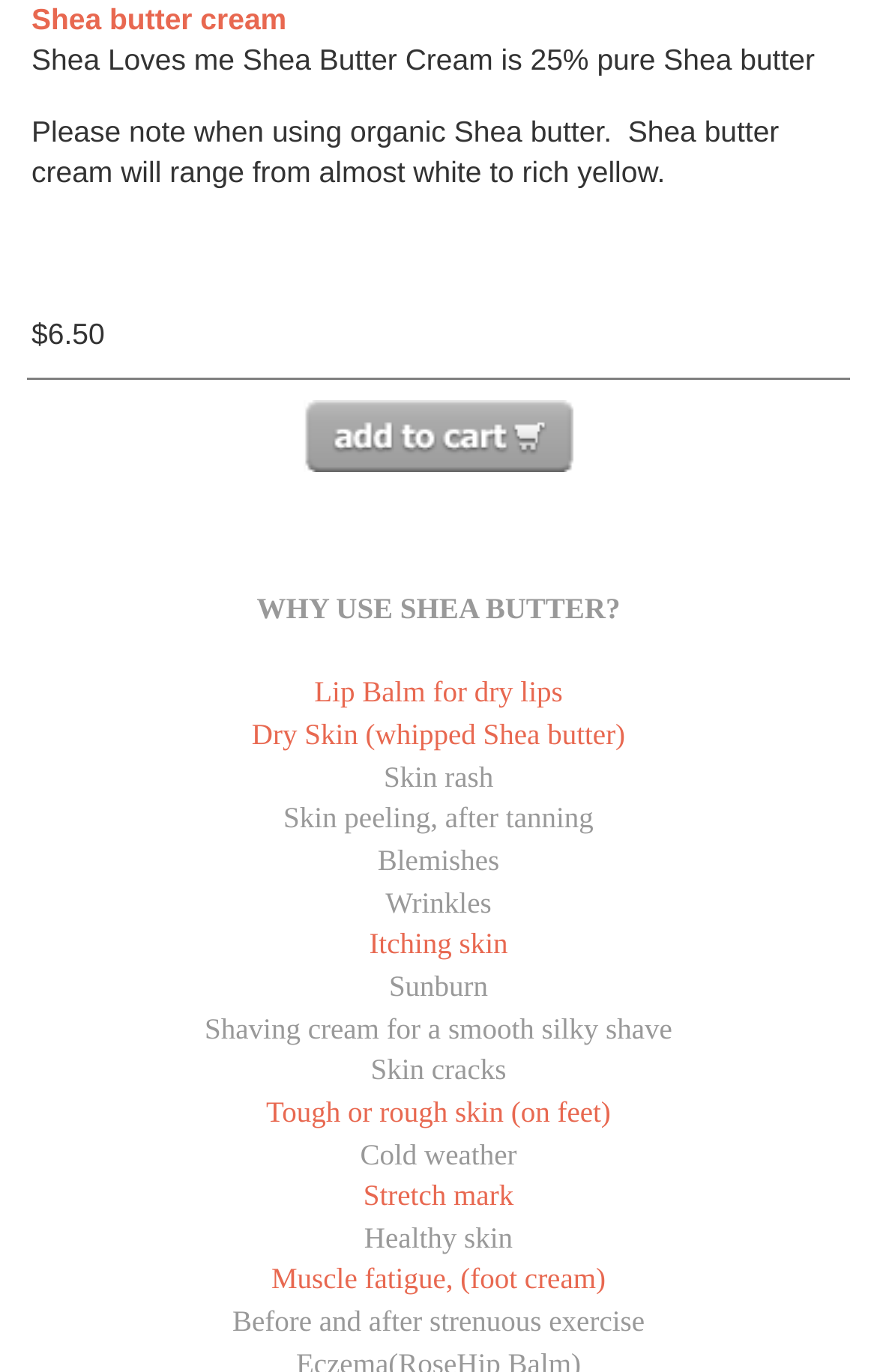Please determine the bounding box coordinates for the UI element described here. Use the format (top-left x, top-left y, bottom-right x, bottom-right y) with values bounded between 0 and 1: Stretch mark

[0.414, 0.859, 0.586, 0.883]